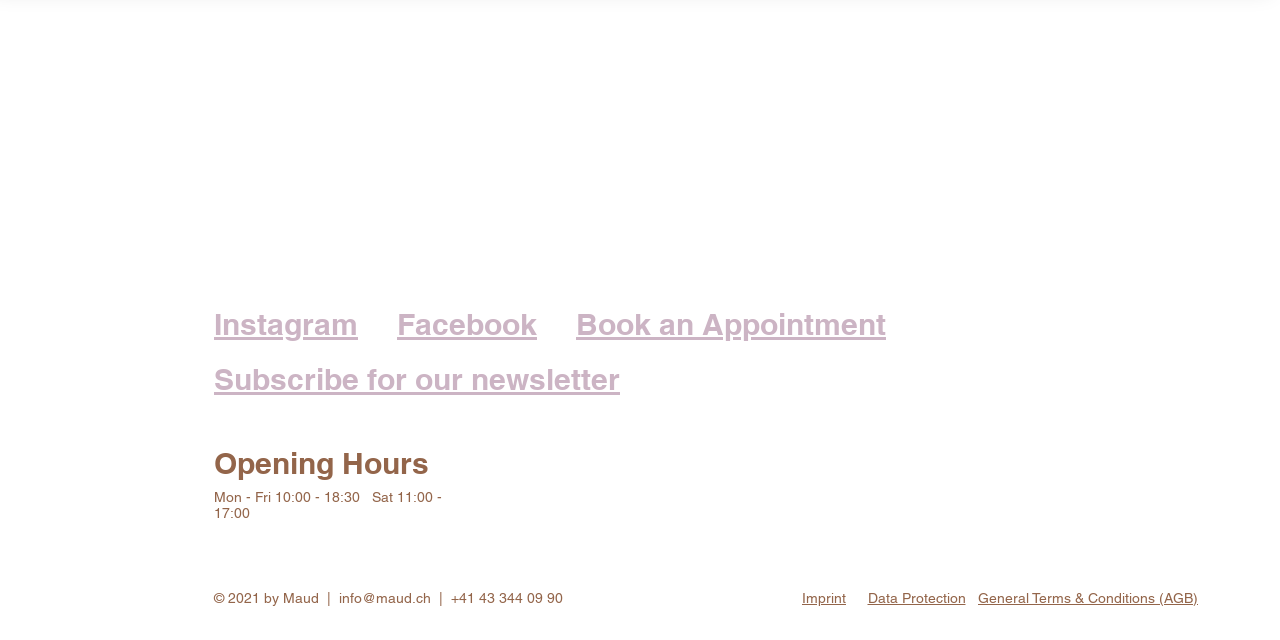What is the phone number to contact?
Refer to the image and provide a one-word or short phrase answer.

+41 43 344 09 90